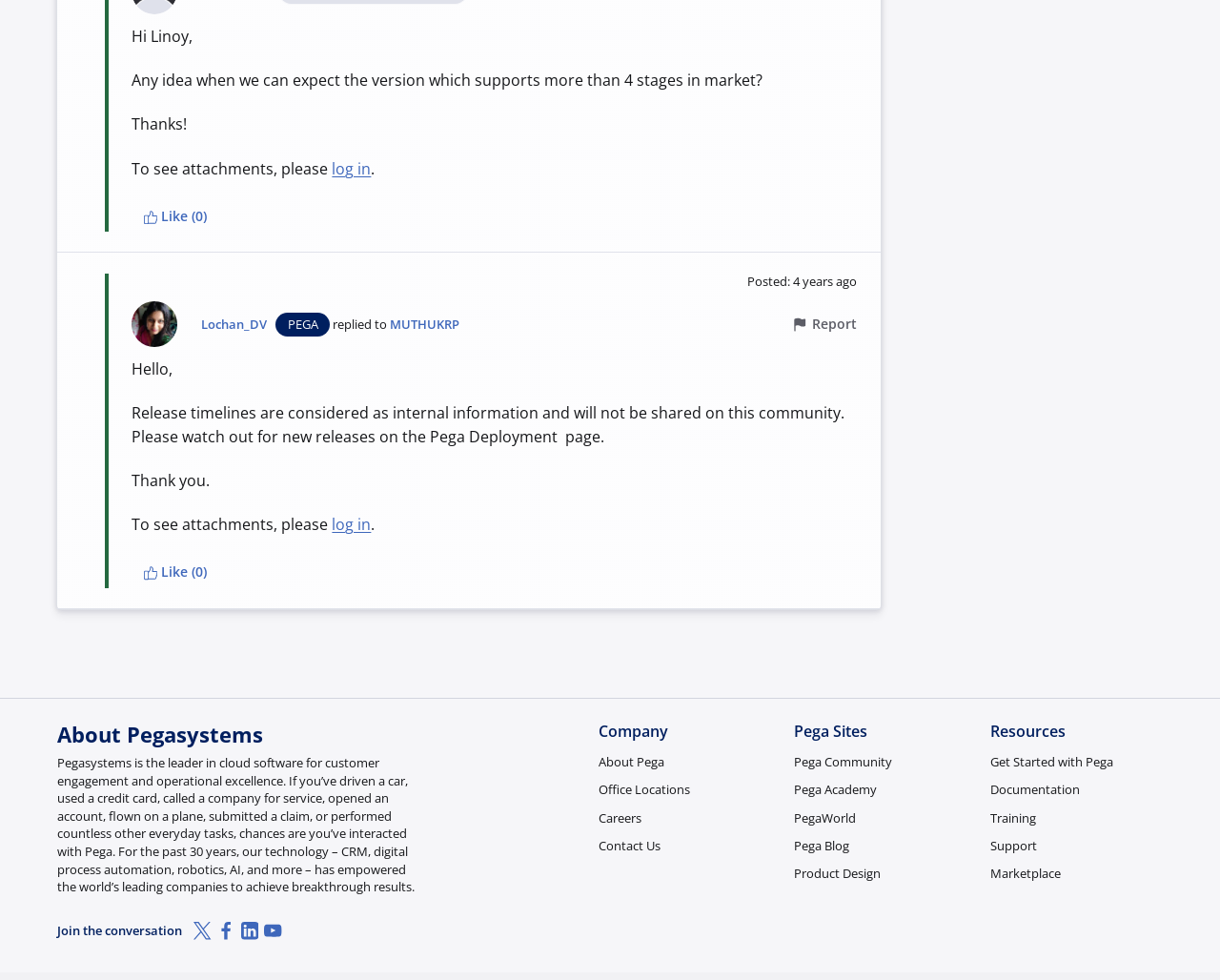Identify the bounding box coordinates for the element you need to click to achieve the following task: "Follow Pega on Twitter". The coordinates must be four float values ranging from 0 to 1, formatted as [left, top, right, bottom].

[0.159, 0.935, 0.178, 0.961]